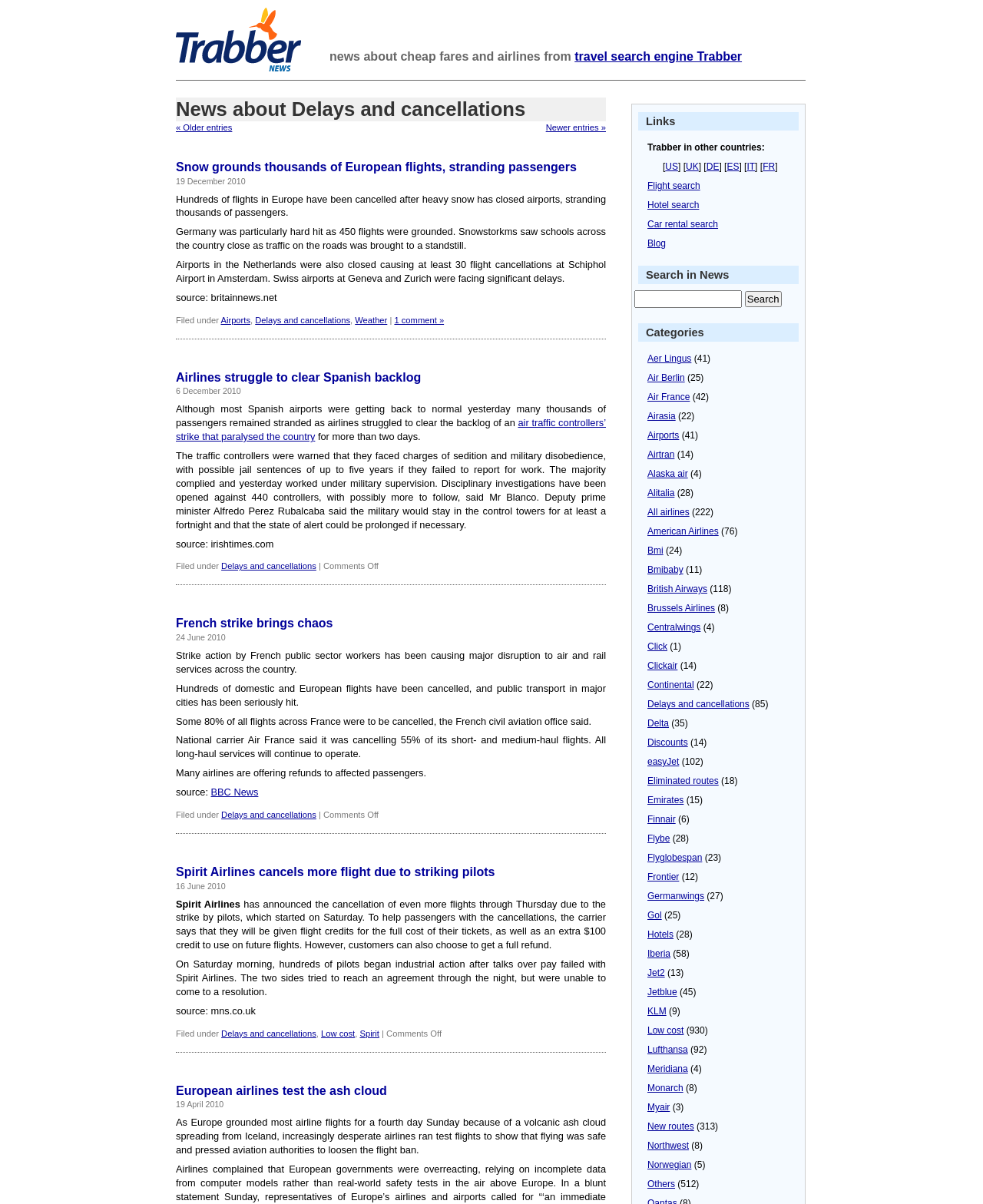Specify the bounding box coordinates of the area to click in order to follow the given instruction: "click on the link to read more about Snow grounds thousands of European flights, stranding passengers."

[0.179, 0.133, 0.587, 0.144]